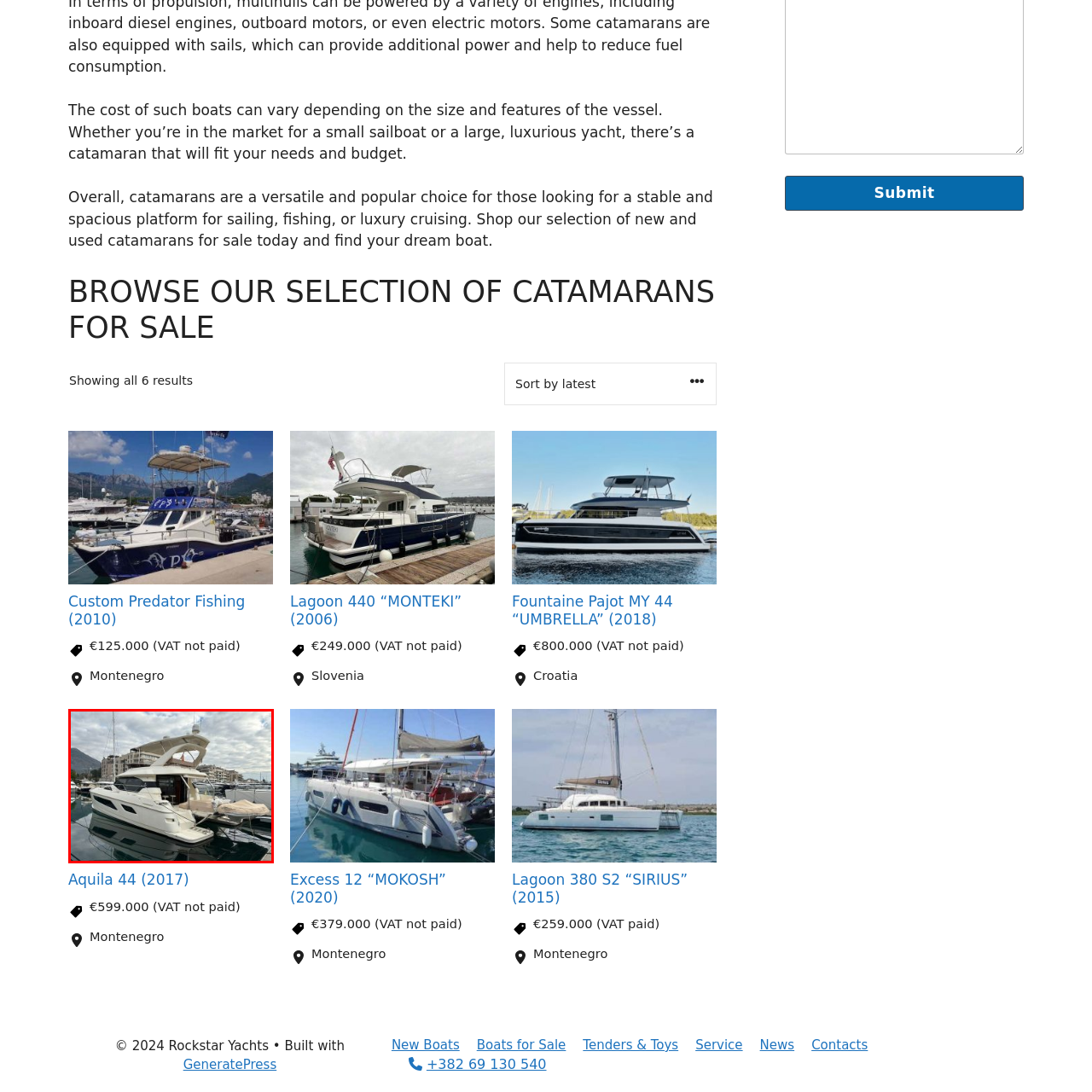Look closely at the image within the red-bordered box and thoroughly answer the question below, using details from the image: What is the price of the catamaran?

The caption provides the specific price of the catamaran, which is €599,000, indicating its value in the market.